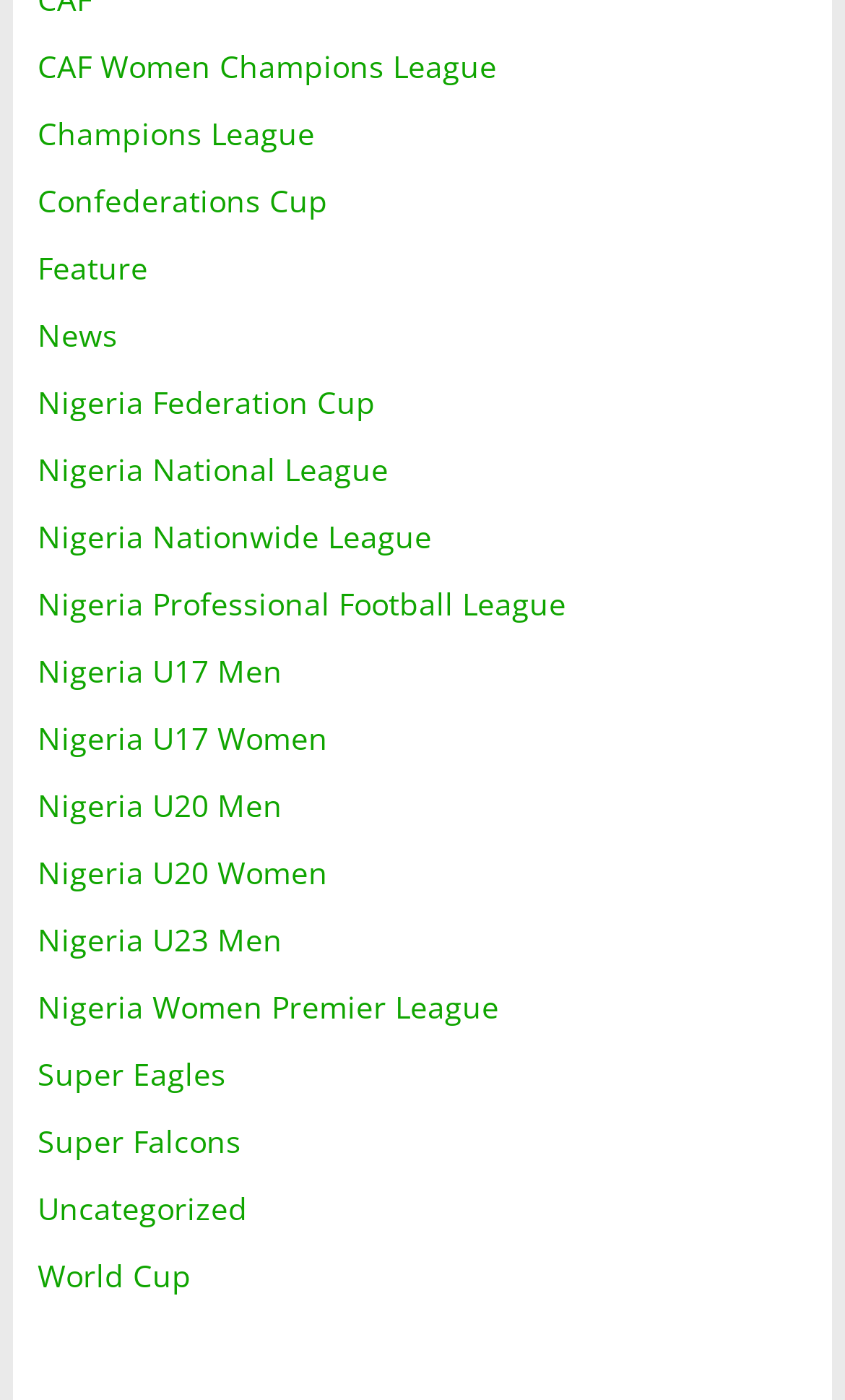Highlight the bounding box coordinates of the region I should click on to meet the following instruction: "Check News".

[0.044, 0.224, 0.139, 0.253]